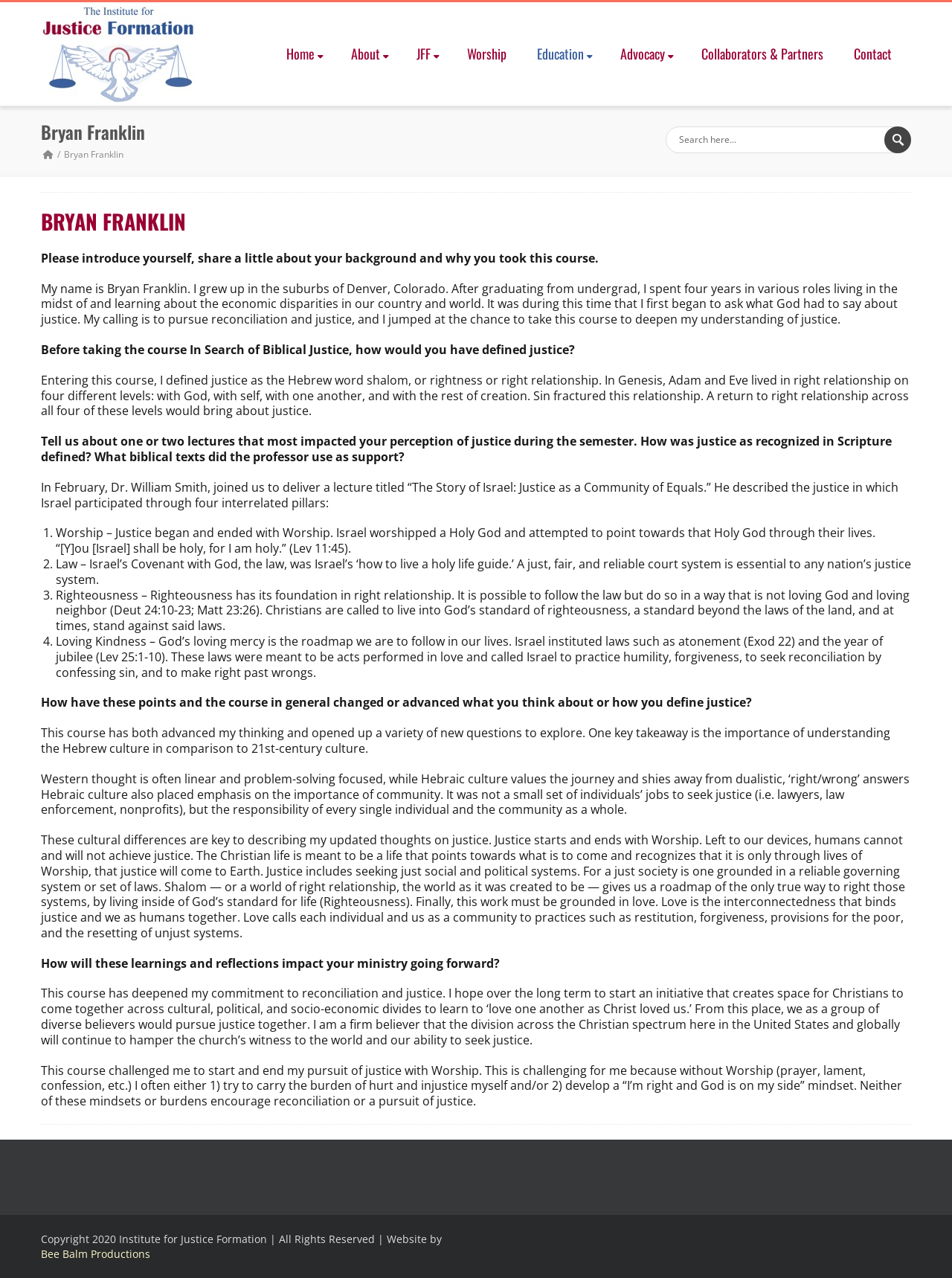Please indicate the bounding box coordinates of the element's region to be clicked to achieve the instruction: "Click the 'submit' button". Provide the coordinates as four float numbers between 0 and 1, i.e., [left, top, right, bottom].

[0.929, 0.099, 0.957, 0.12]